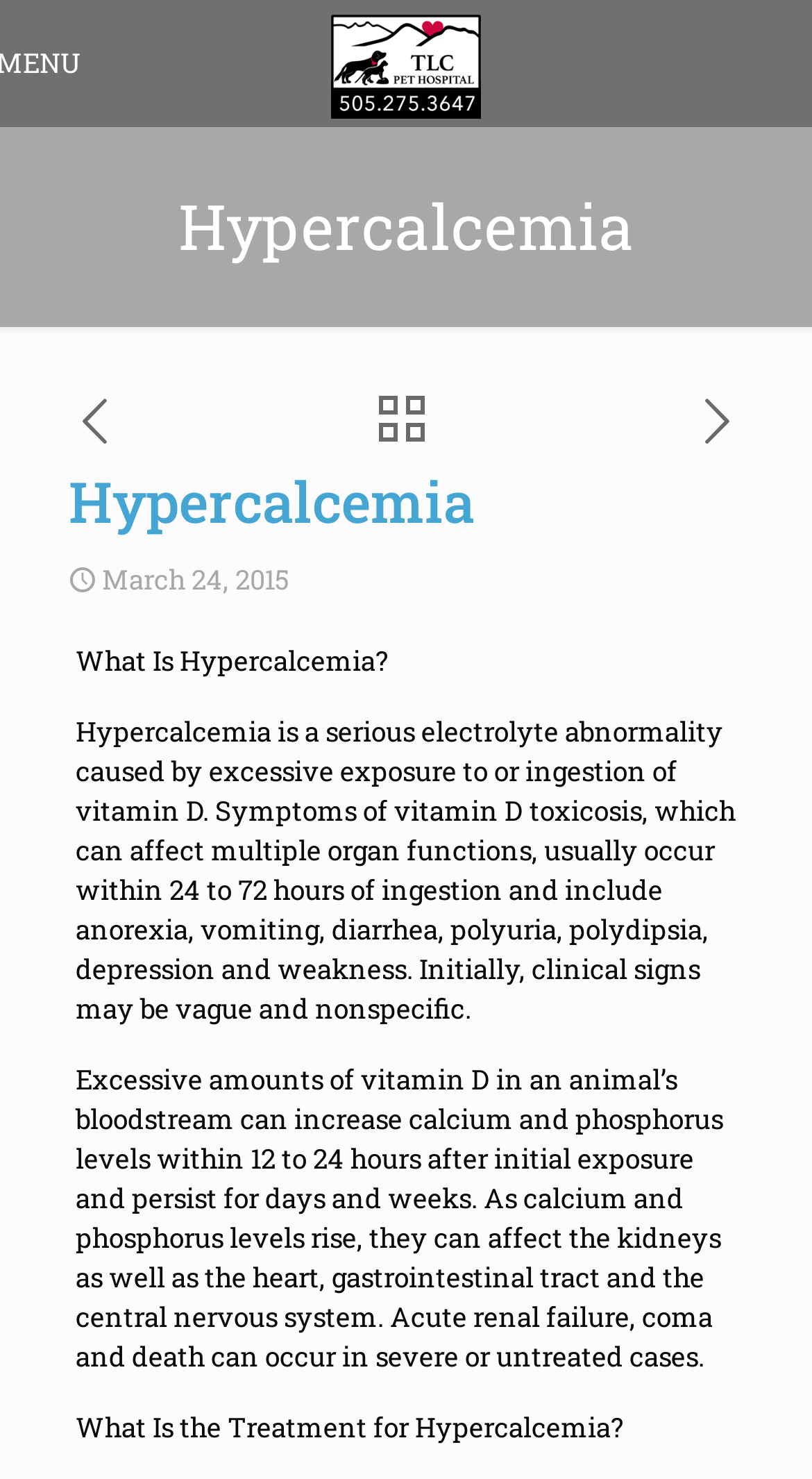What is the name of the pet hospital? Using the information from the screenshot, answer with a single word or phrase.

TLC Pet Hospital